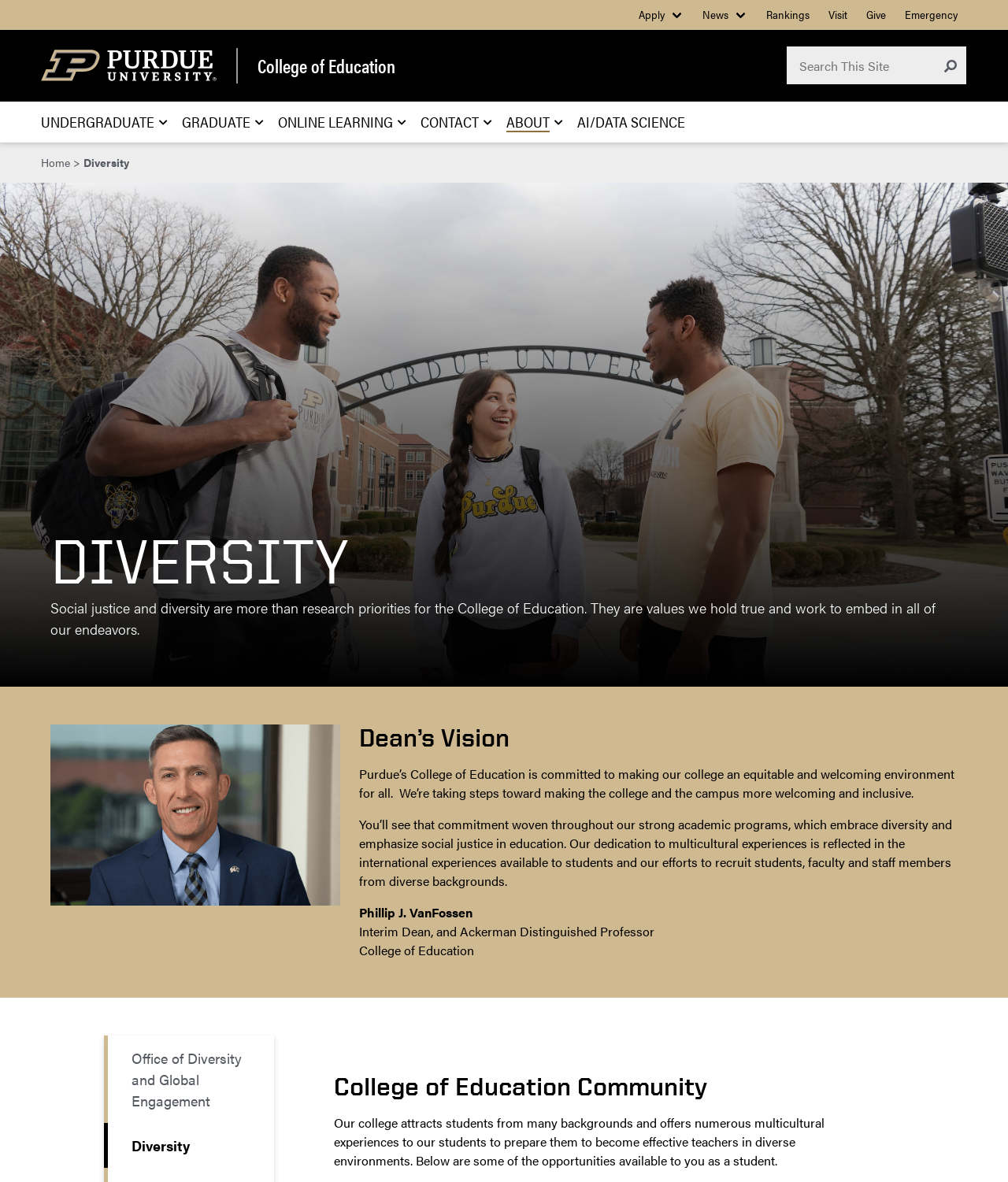Determine the bounding box coordinates of the clickable area required to perform the following instruction: "Visit the Purdue University College of Education homepage". The coordinates should be represented as four float numbers between 0 and 1: [left, top, right, bottom].

[0.041, 0.13, 0.07, 0.144]